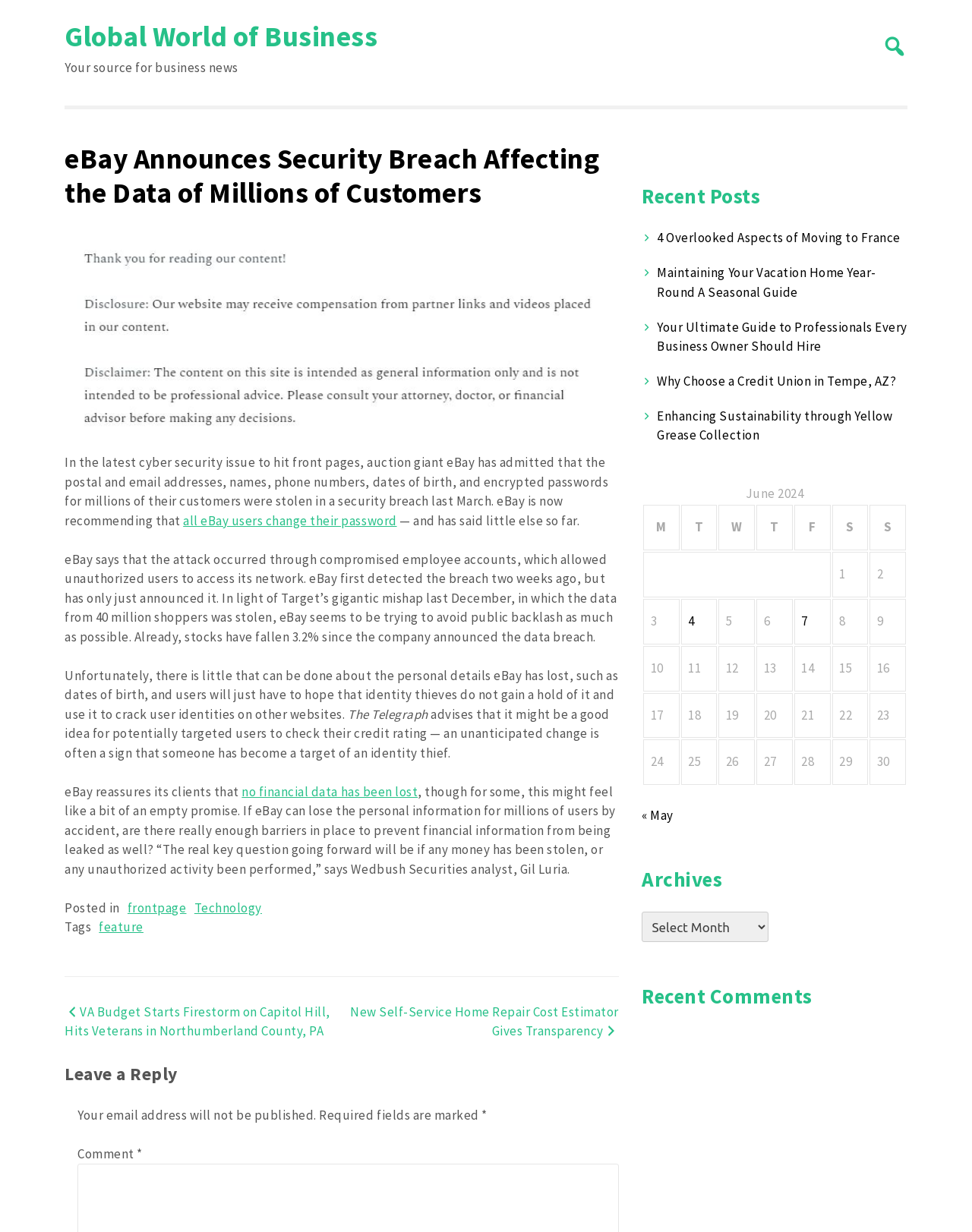Using the given description, provide the bounding box coordinates formatted as (top-left x, top-left y, bottom-right x, bottom-right y), with all values being floating point numbers between 0 and 1. Description: parent_node: Search for:

[0.5, 0.075, 0.528, 0.087]